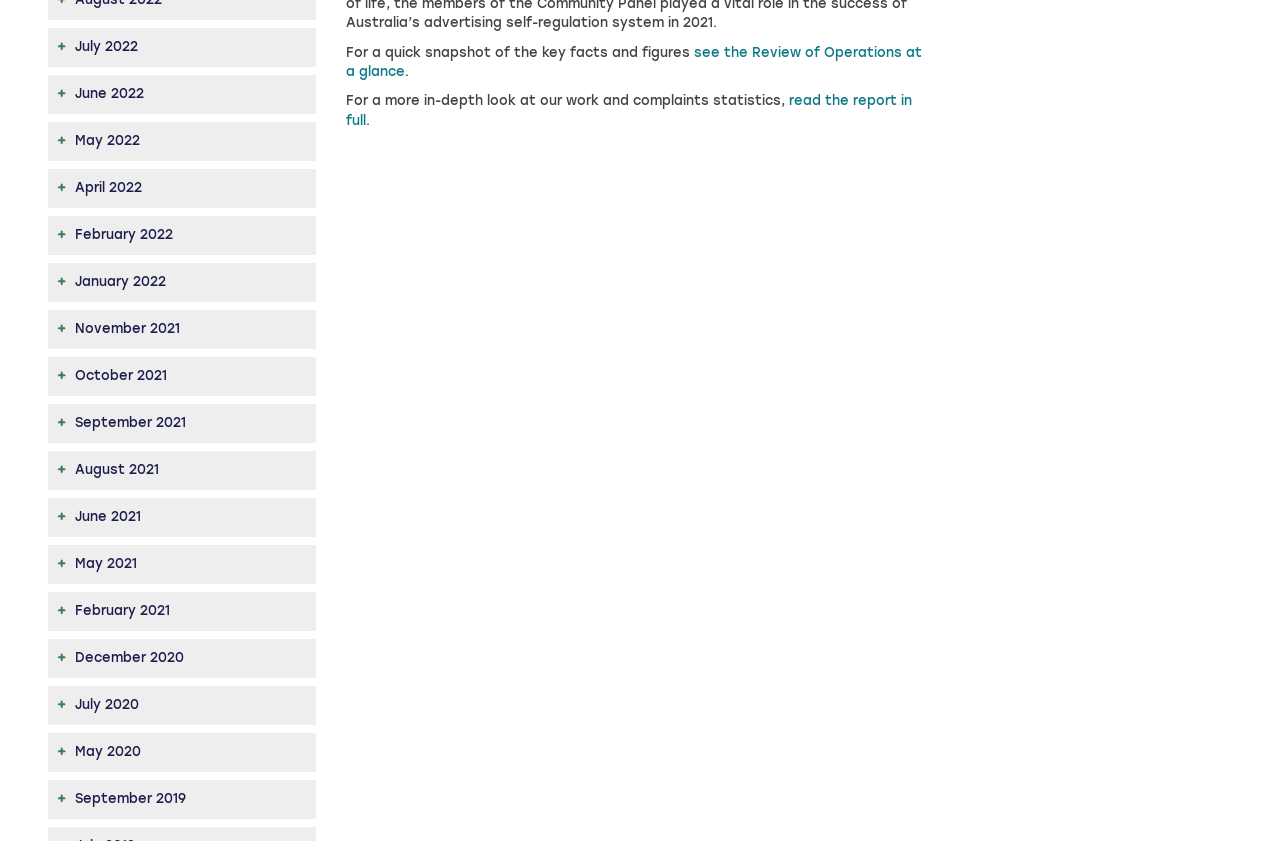Locate the bounding box coordinates of the area you need to click to fulfill this instruction: 'read the report in full'. The coordinates must be in the form of four float numbers ranging from 0 to 1: [left, top, right, bottom].

[0.271, 0.113, 0.713, 0.152]